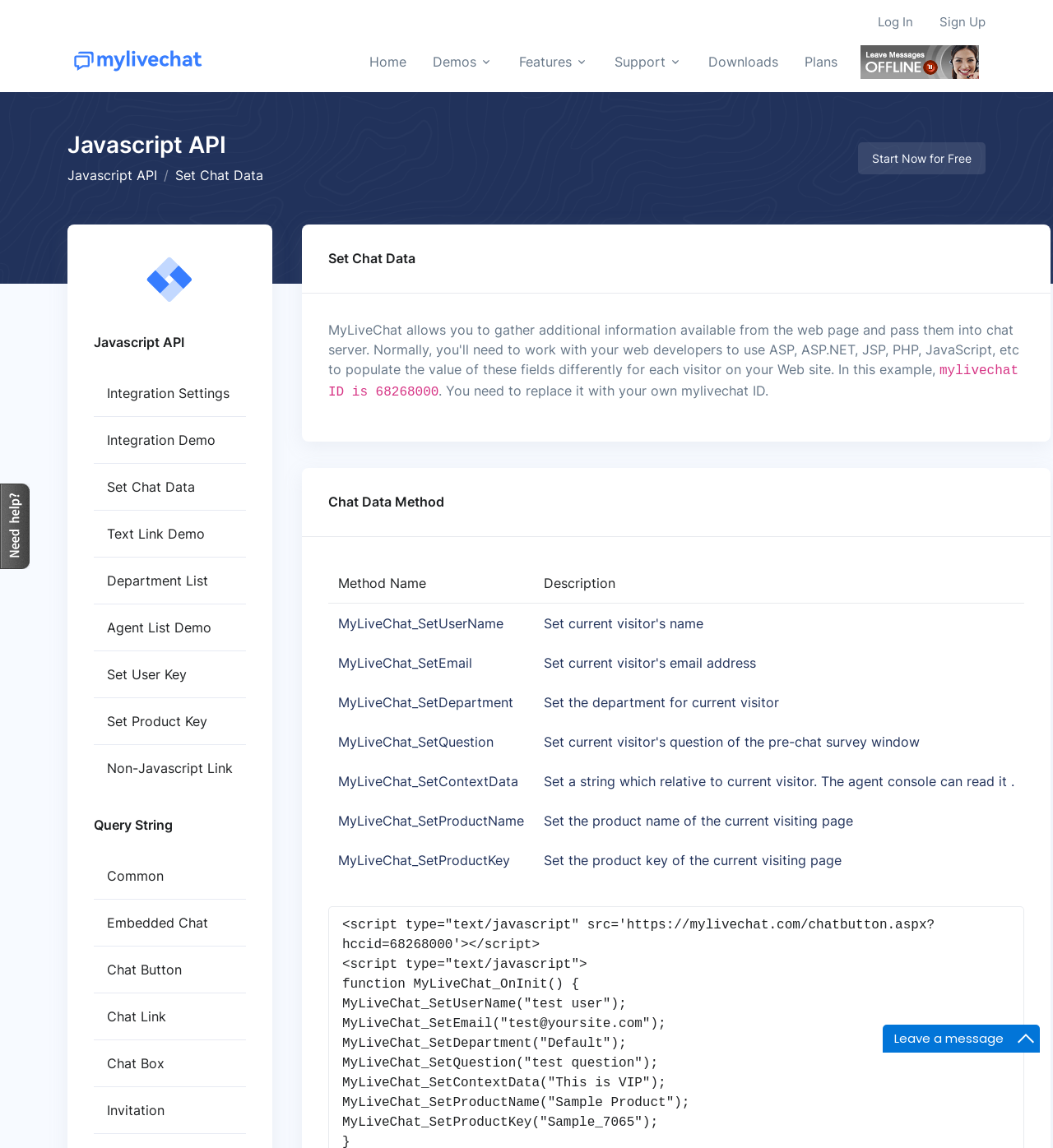What is the 'Leave a message' text used for?
Could you answer the question in a detailed manner, providing as much information as possible?

The 'Leave a message' text is a static text element on the webpage, which suggests that it is a prompt or instruction for visitors to leave a message. This could be a way for visitors to initiate a chat or provide feedback.